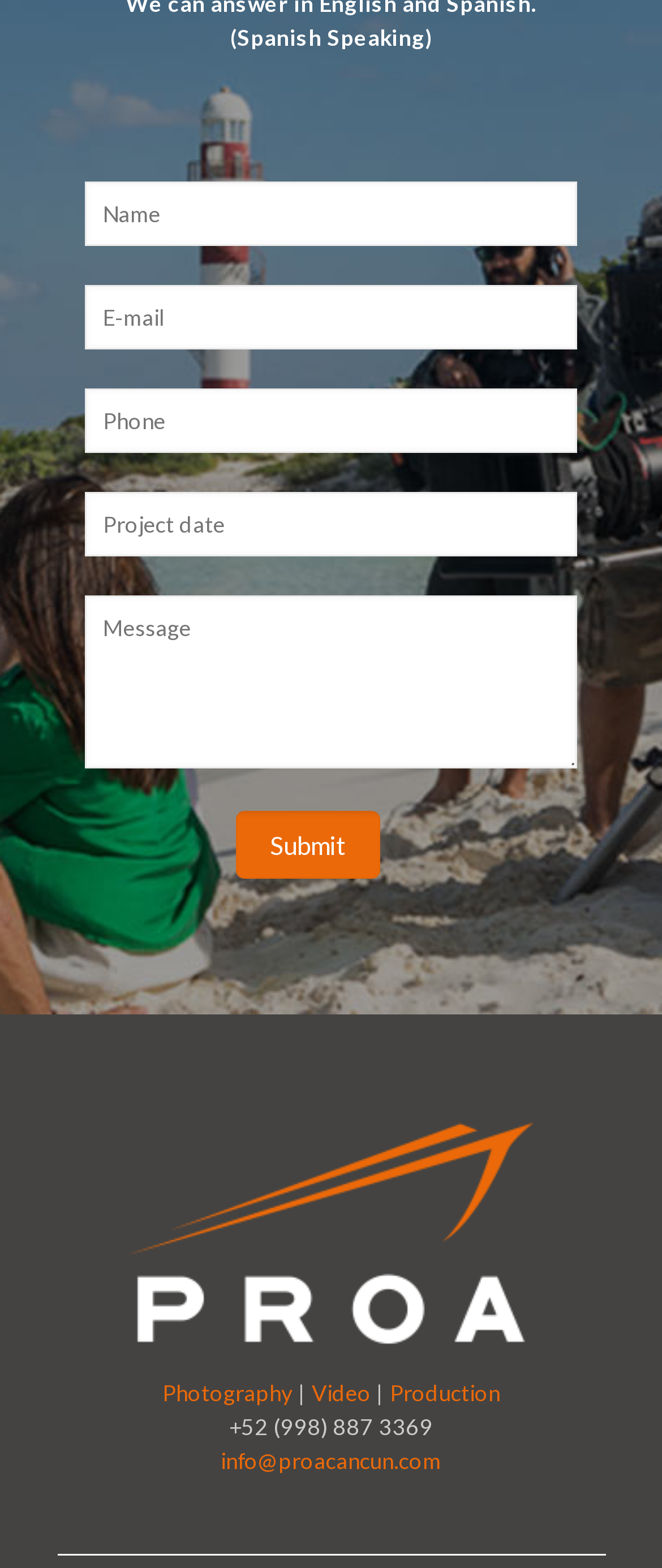Refer to the screenshot and answer the following question in detail:
What is the button text?

I looked at the button on the webpage and found that its text is 'Submit'.